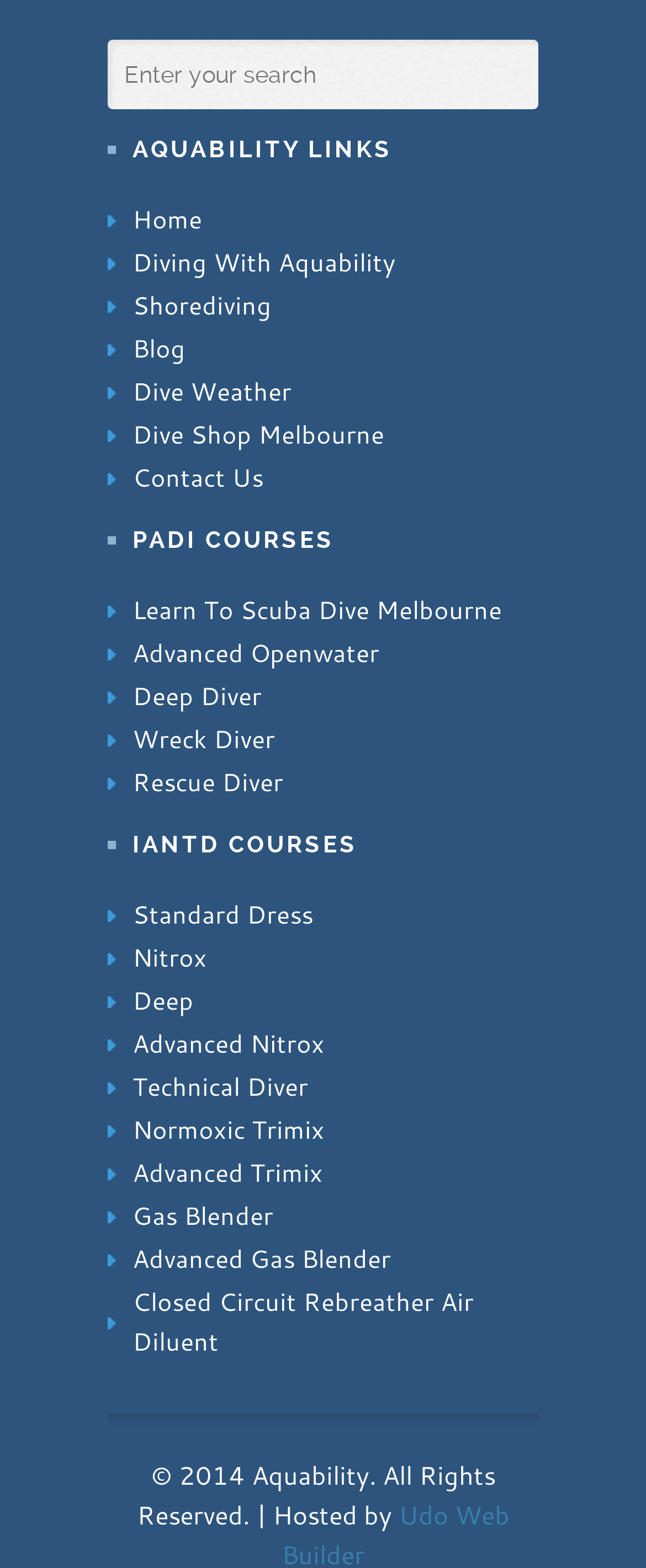Determine the bounding box coordinates of the region that needs to be clicked to achieve the task: "Search for something".

[0.167, 0.026, 0.833, 0.07]